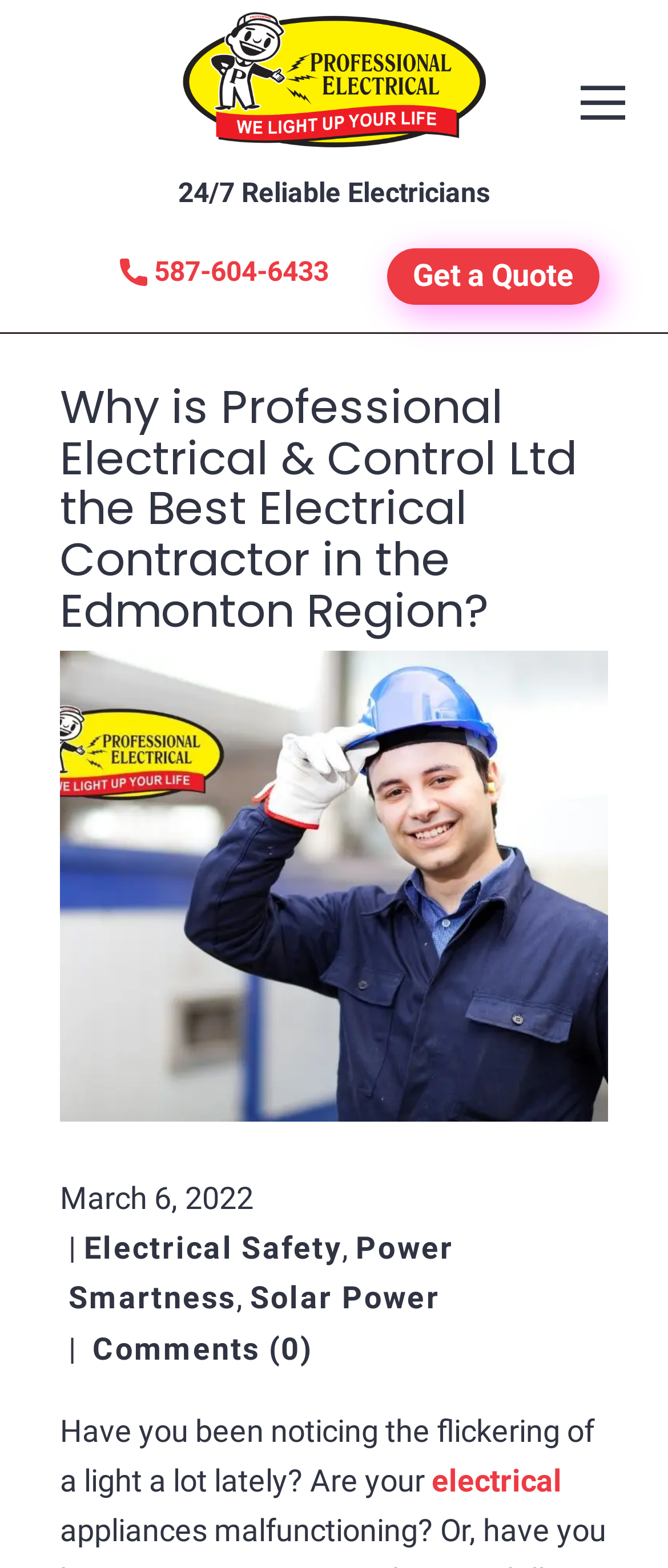Identify the bounding box coordinates of the HTML element based on this description: "electrical".

[0.646, 0.941, 0.841, 0.964]